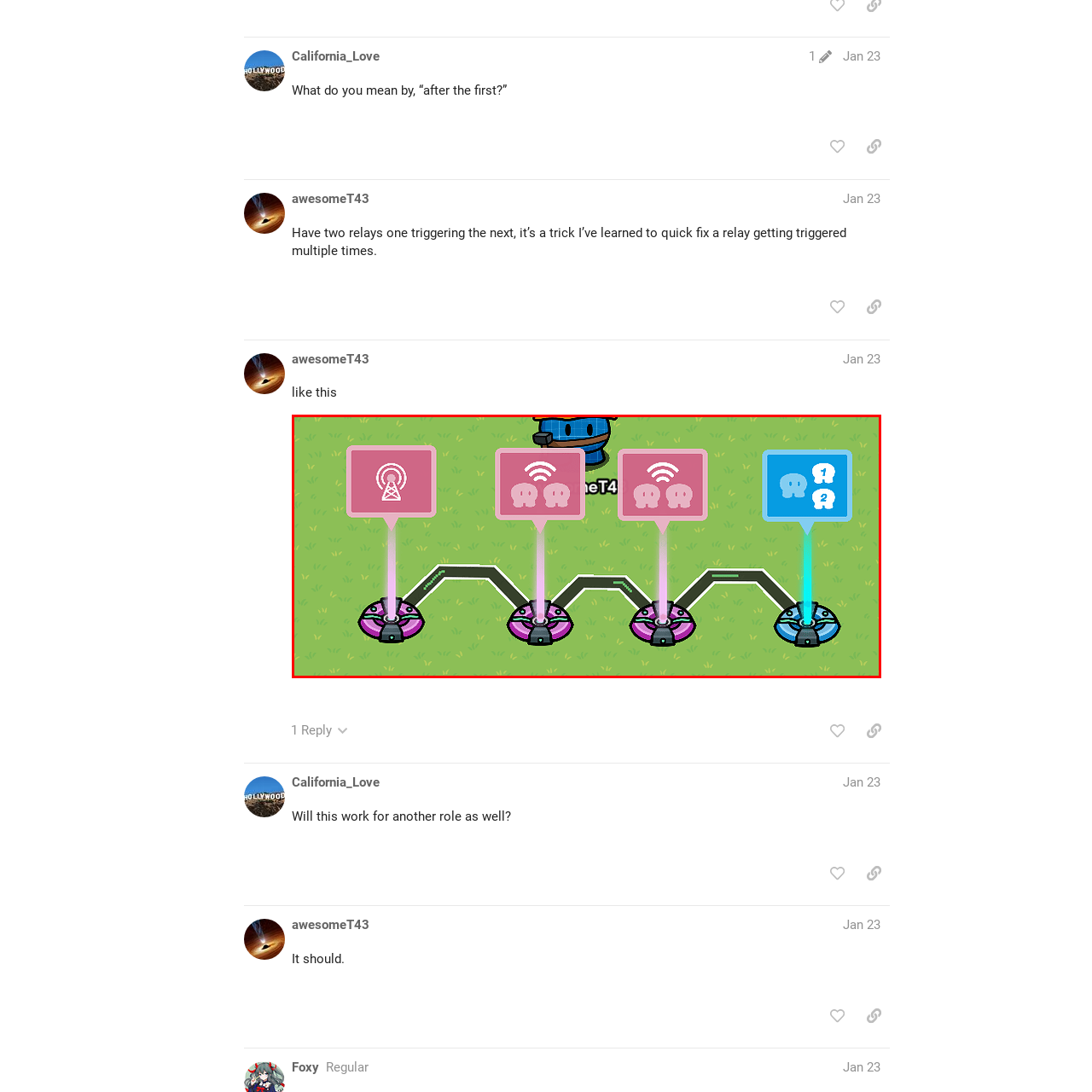What color is the rightmost node's sign?
Study the image within the red bounding box and provide a detailed response to the question.

The rightmost node diverges in color, showcasing a blue sign with two elephant icons, but also includes numeric indicators, suggesting a different function, perhaps indicating active participants or unique features.